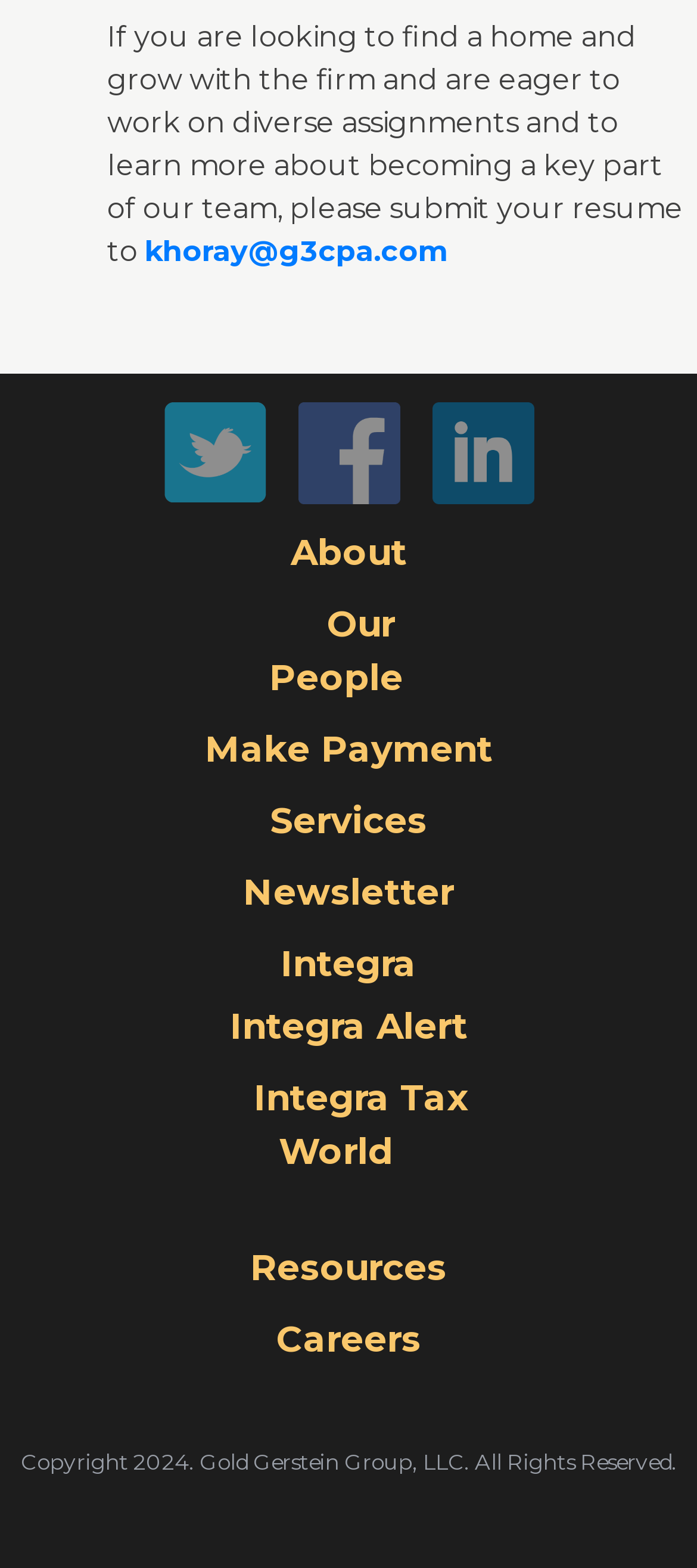Identify the bounding box coordinates of the region I need to click to complete this instruction: "learn about the firm".

[0.381, 0.325, 0.619, 0.374]